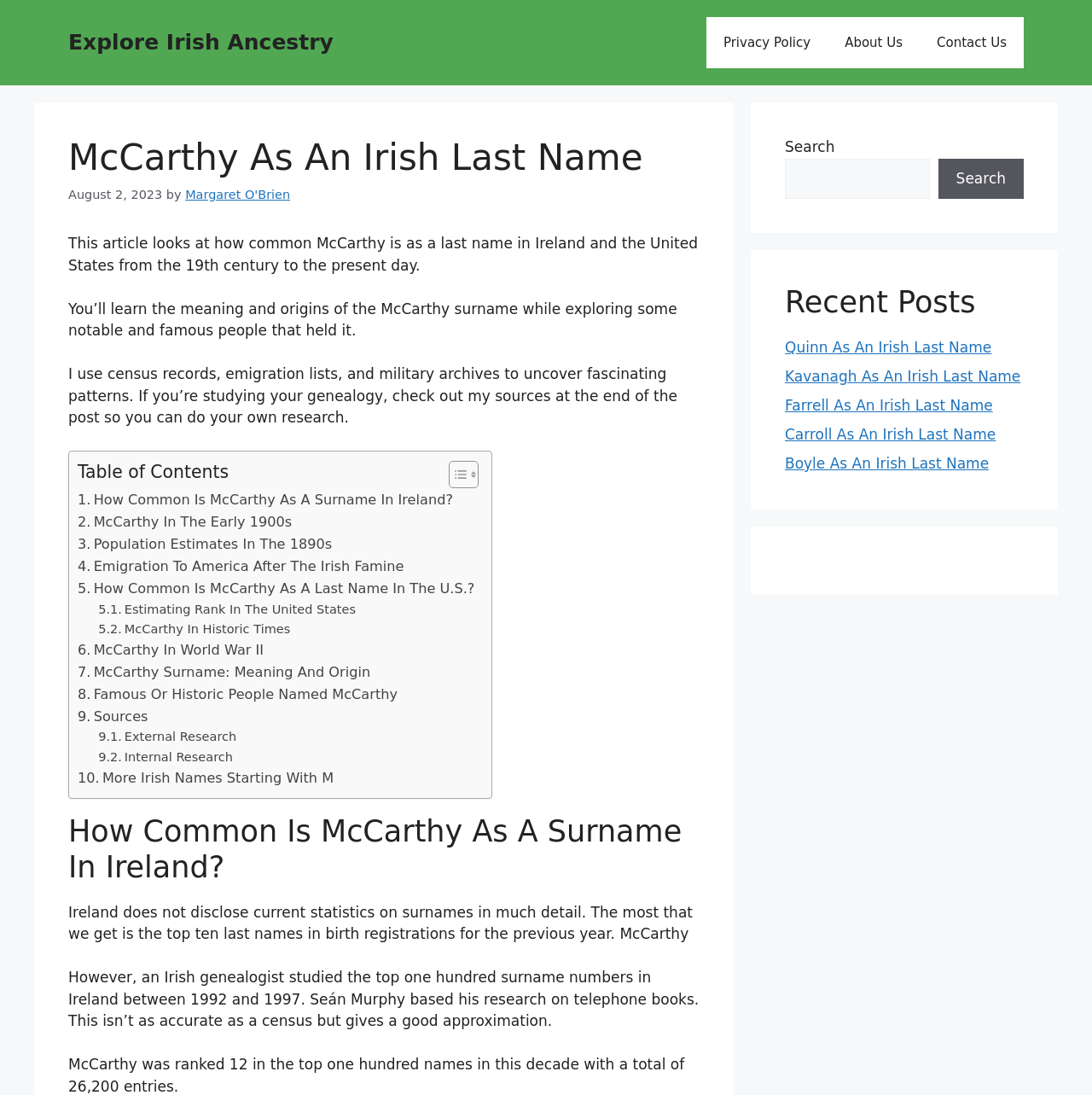Give a concise answer of one word or phrase to the question: 
What is the purpose of the table of contents?

To navigate the article